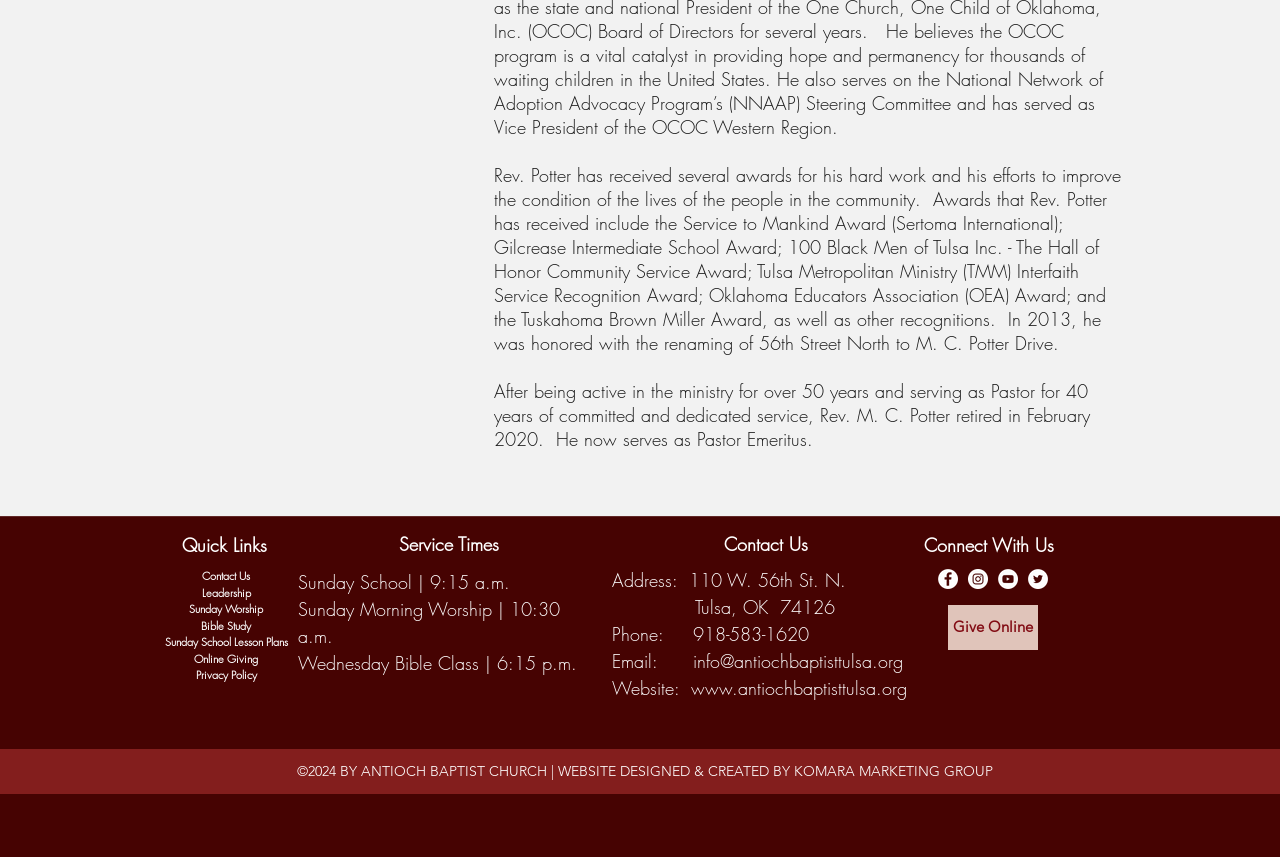What time is Sunday Morning Worship? Based on the image, give a response in one word or a short phrase.

10:30 a.m.